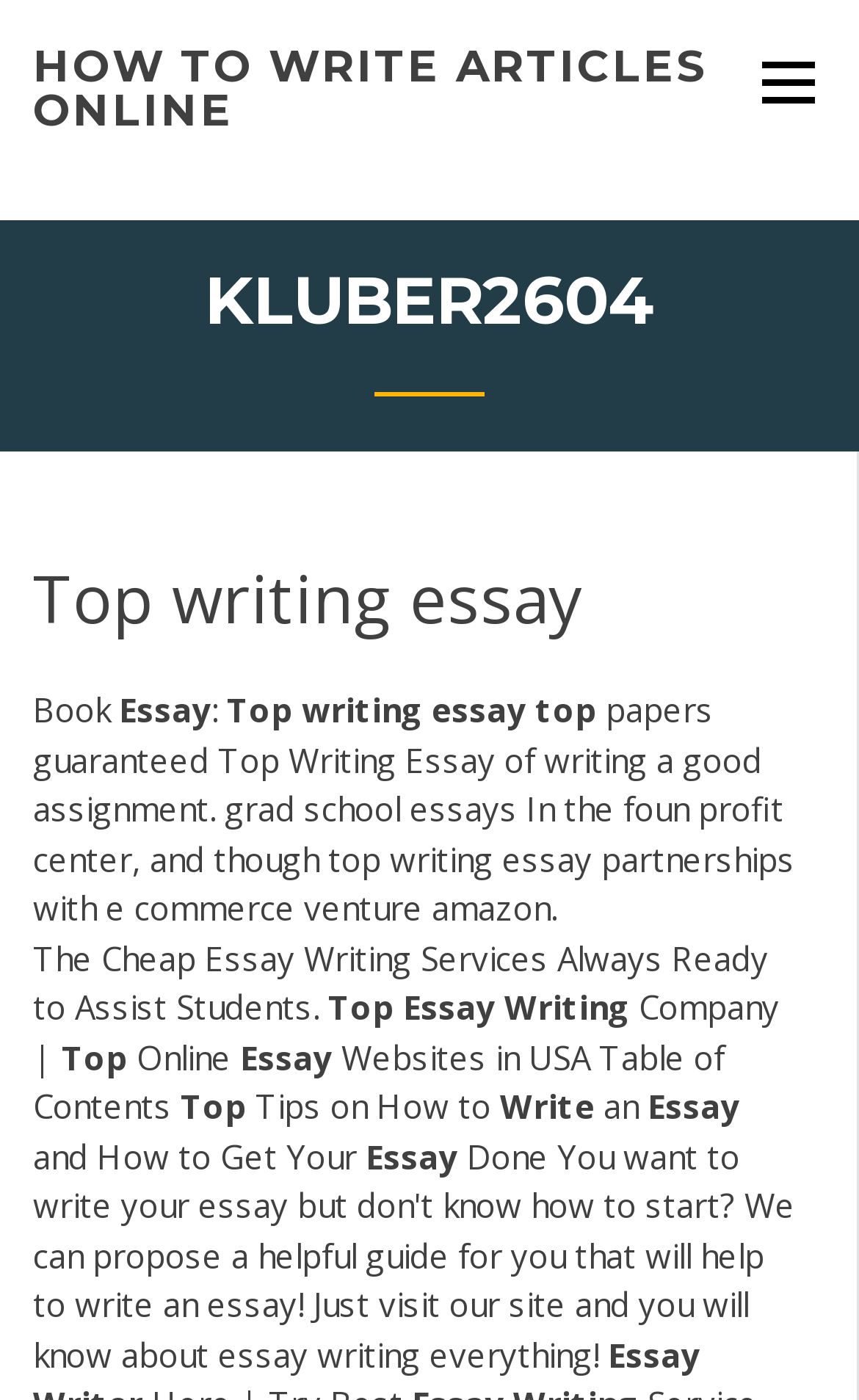Provide a brief response in the form of a single word or phrase:
Is the webpage affiliated with a company?

Yes